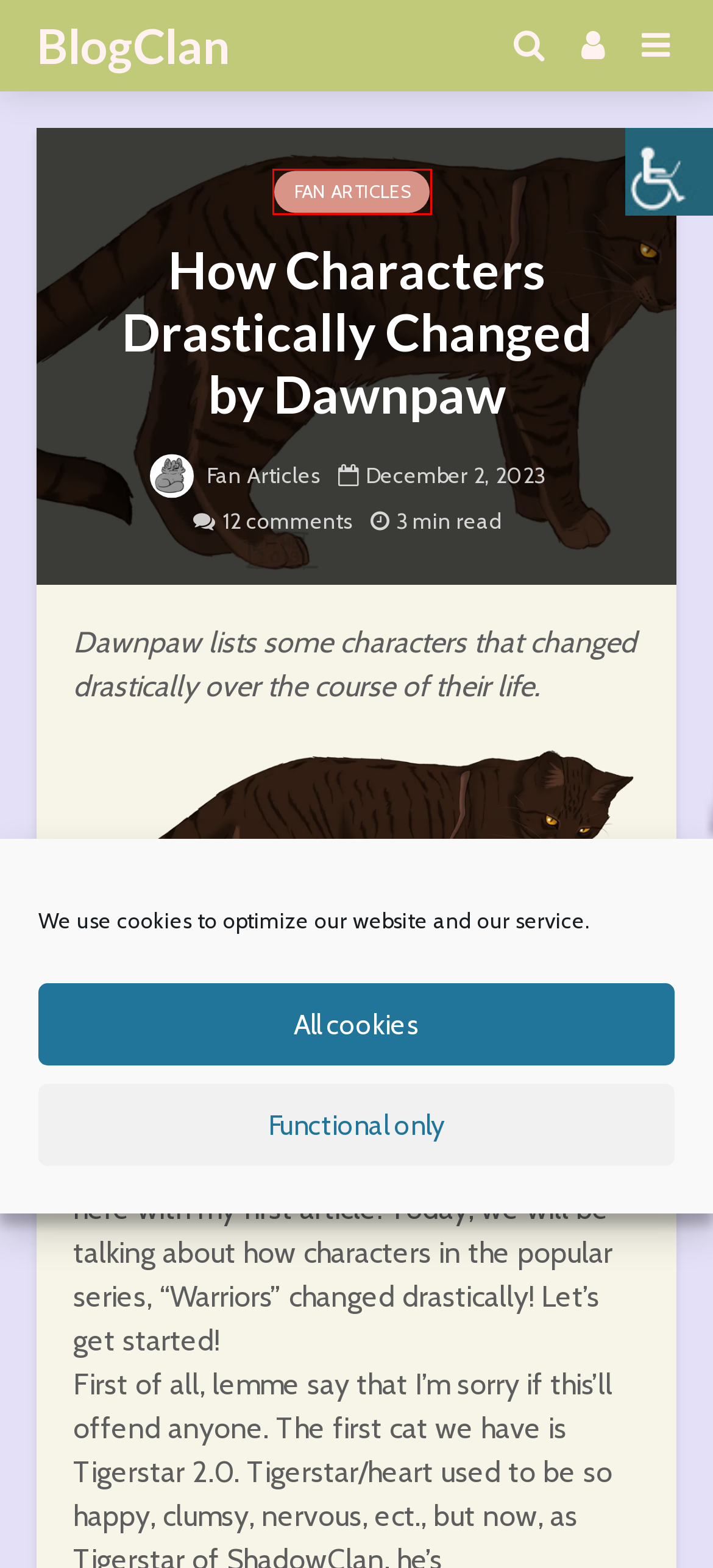Evaluate the webpage screenshot and identify the element within the red bounding box. Select the webpage description that best fits the new webpage after clicking the highlighted element. Here are the candidates:
A. Fan Articles – BlogClan
B. June Contests + April Contest Prizes! – BlogClan
C. Happy Clanniversary, Duskflame! – BlogClan
D. Having a Problem? Let Us Know…. – BlogClan
E. 851B8FE0-6D21-4217-9AAE-8AF30D49C4B4 – BlogClan
F. BlogClan – BlogClan
G. BlogClan – An Erin Hunter blog by Kate Cary
H. Privacy Tools – BlogClan

A